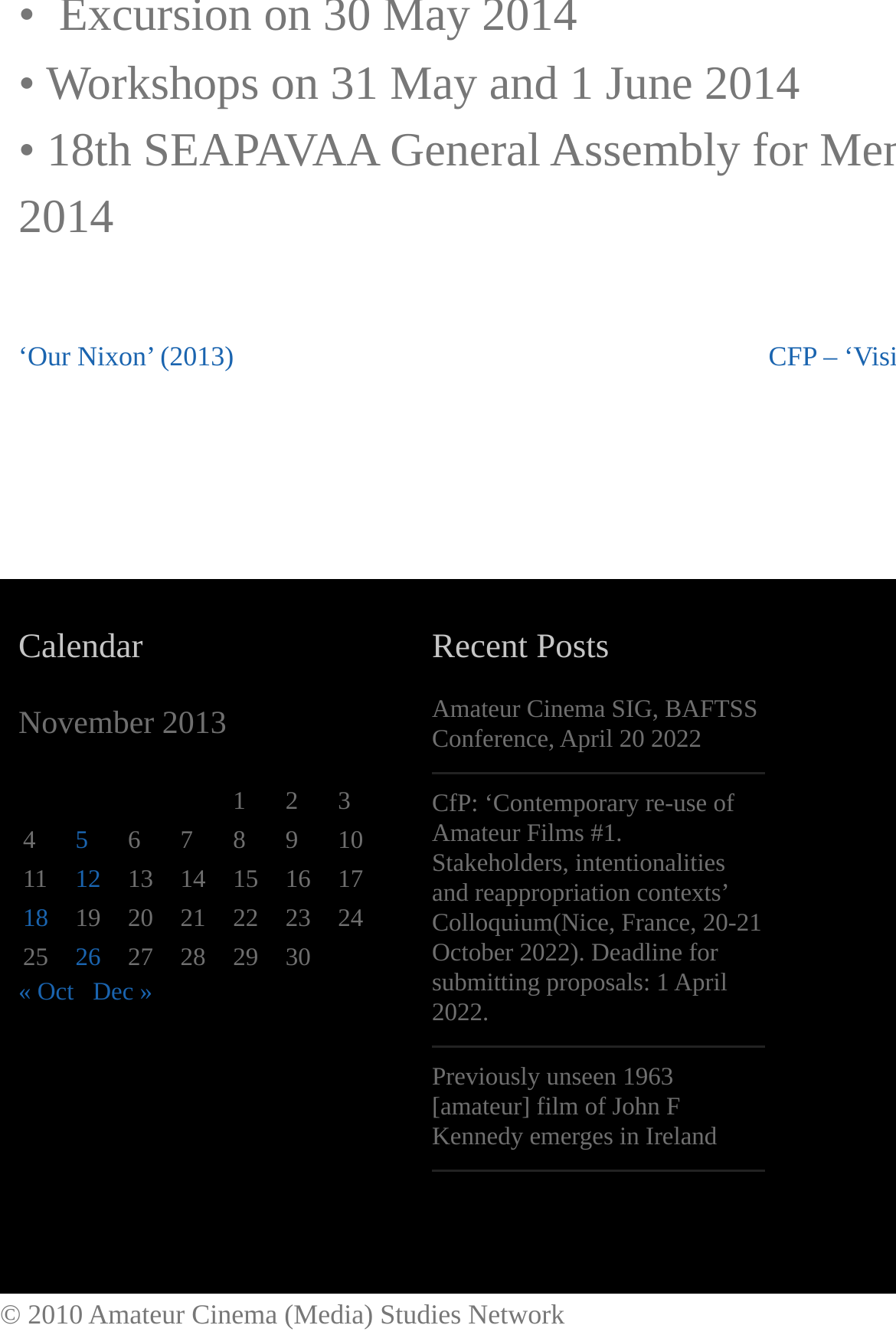Specify the bounding box coordinates of the element's region that should be clicked to achieve the following instruction: "read Dave's journal". The bounding box coordinates consist of four float numbers between 0 and 1, in the format [left, top, right, bottom].

None